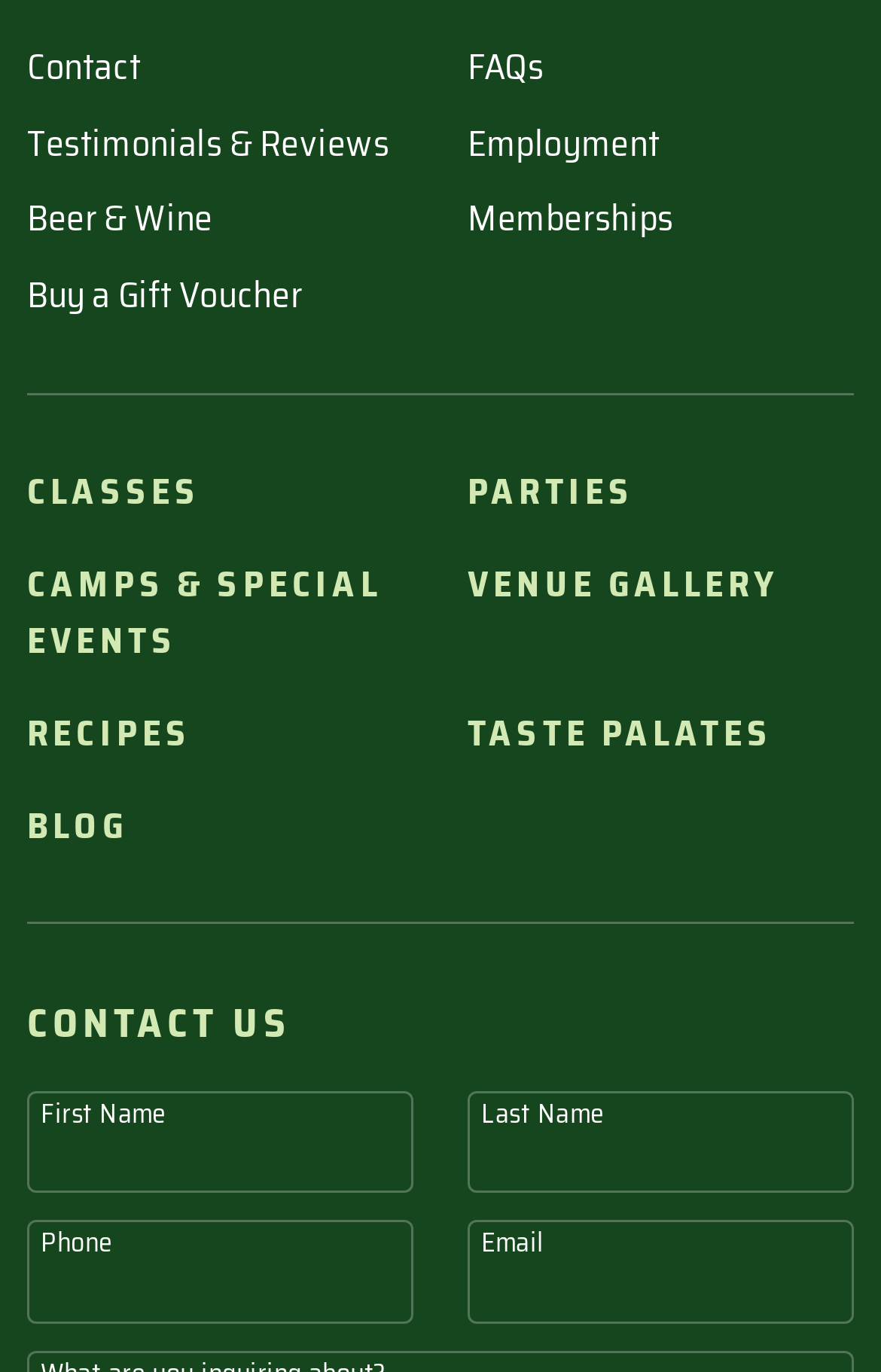Show me the bounding box coordinates of the clickable region to achieve the task as per the instruction: "click Contact".

[0.031, 0.028, 0.16, 0.069]